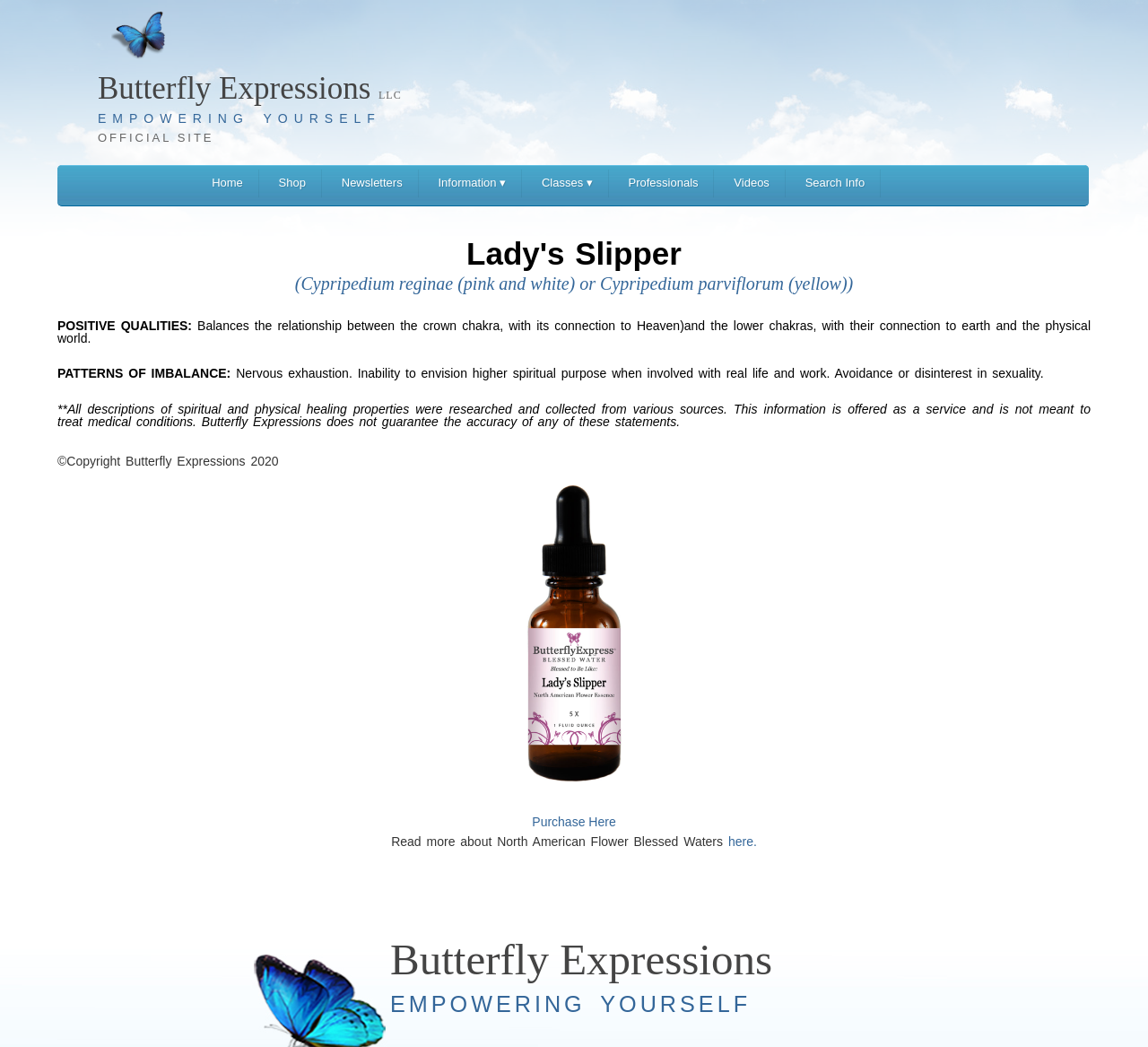What is the copyright year of the website?
Using the image as a reference, answer the question in detail.

The copyright year of the website can be found at the bottom of the webpage, where it is written as '©Copyright Butterfly Expressions 2020'.